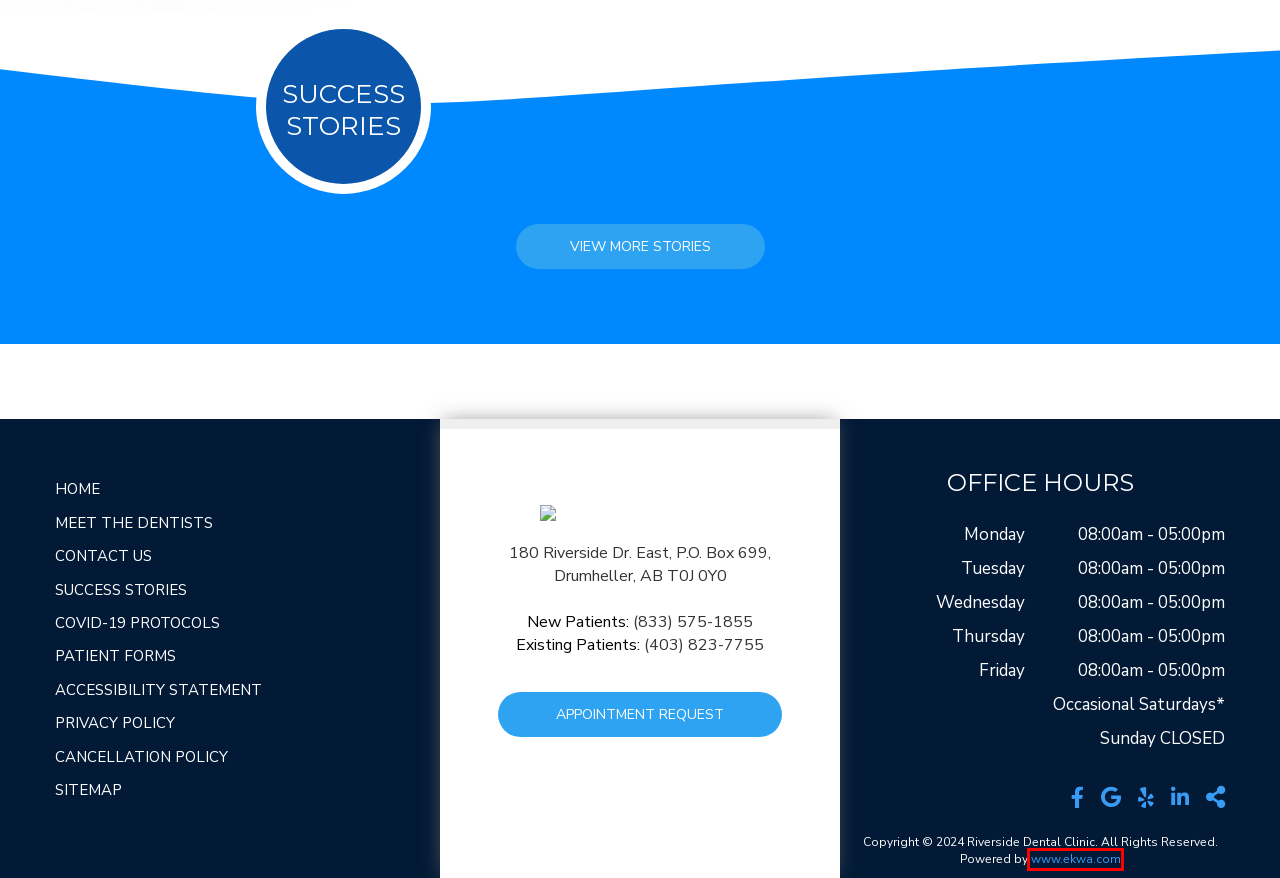View the screenshot of the webpage containing a red bounding box around a UI element. Select the most fitting webpage description for the new page shown after the element in the red bounding box is clicked. Here are the candidates:
A. Cookie Policy - Dr. Kenneth Pozkinoff
B. Dental Bridges Drumheller AB - Replace Missing Teeth
C. COVID-19 Safety Protocols | Riverside Dental Clinic - Drumheller AB
D. SEO Services For Doctors - Digital Marketing | Ekwa Marketing
E. Cancellation Policy - Dr. Kenneth Pozkinoff
F. Sitemap - Website navigation | Riverside Dental Clinic - Drumheller AB
G. Patient Forms - Drumheller AB | Riverside Dental
H. Dentures Drumheller AB - Full, Partial & Implant-supported Dentures

D